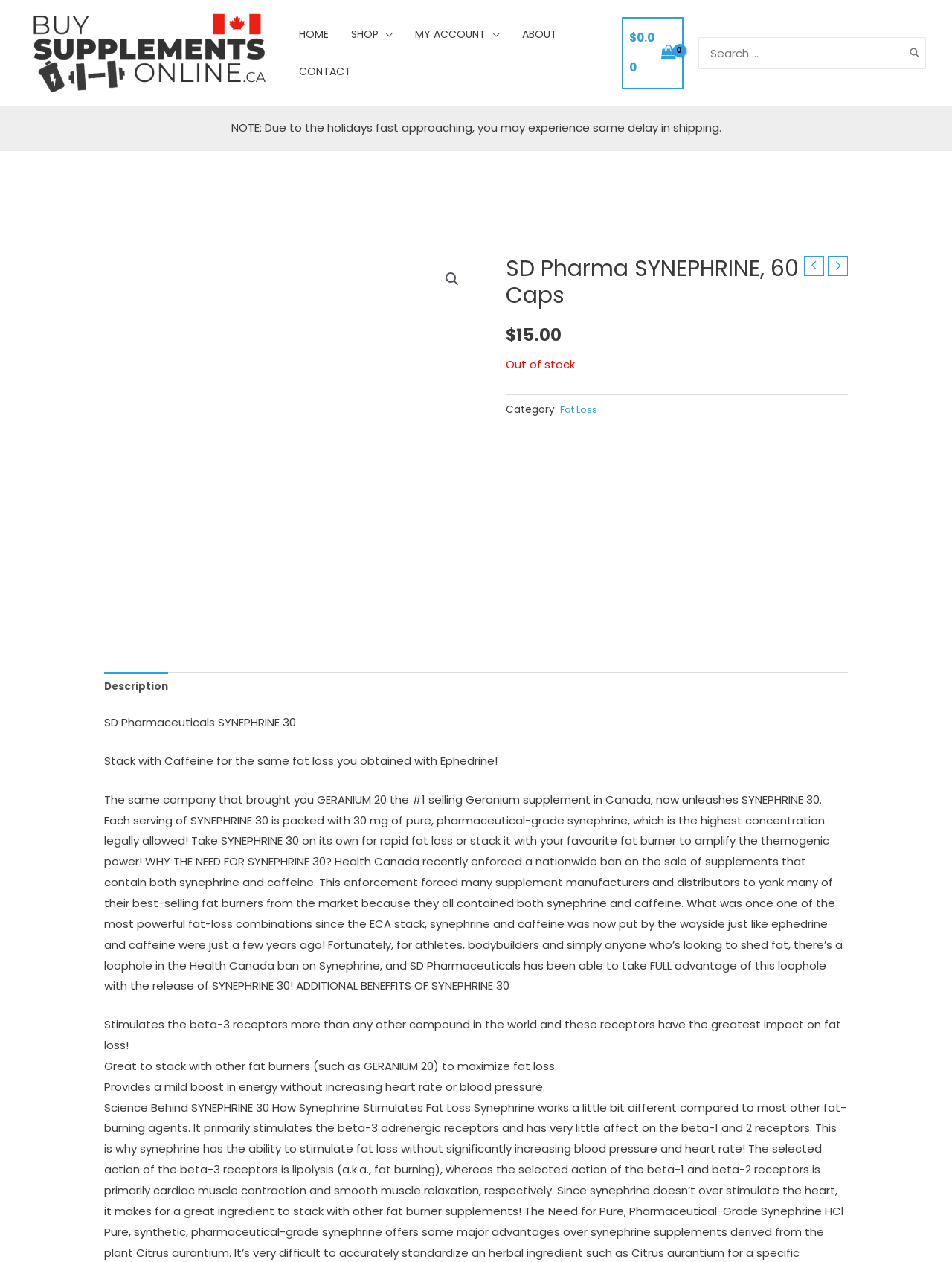Please identify the bounding box coordinates of the area that needs to be clicked to follow this instruction: "View product description".

[0.109, 0.532, 0.182, 0.558]